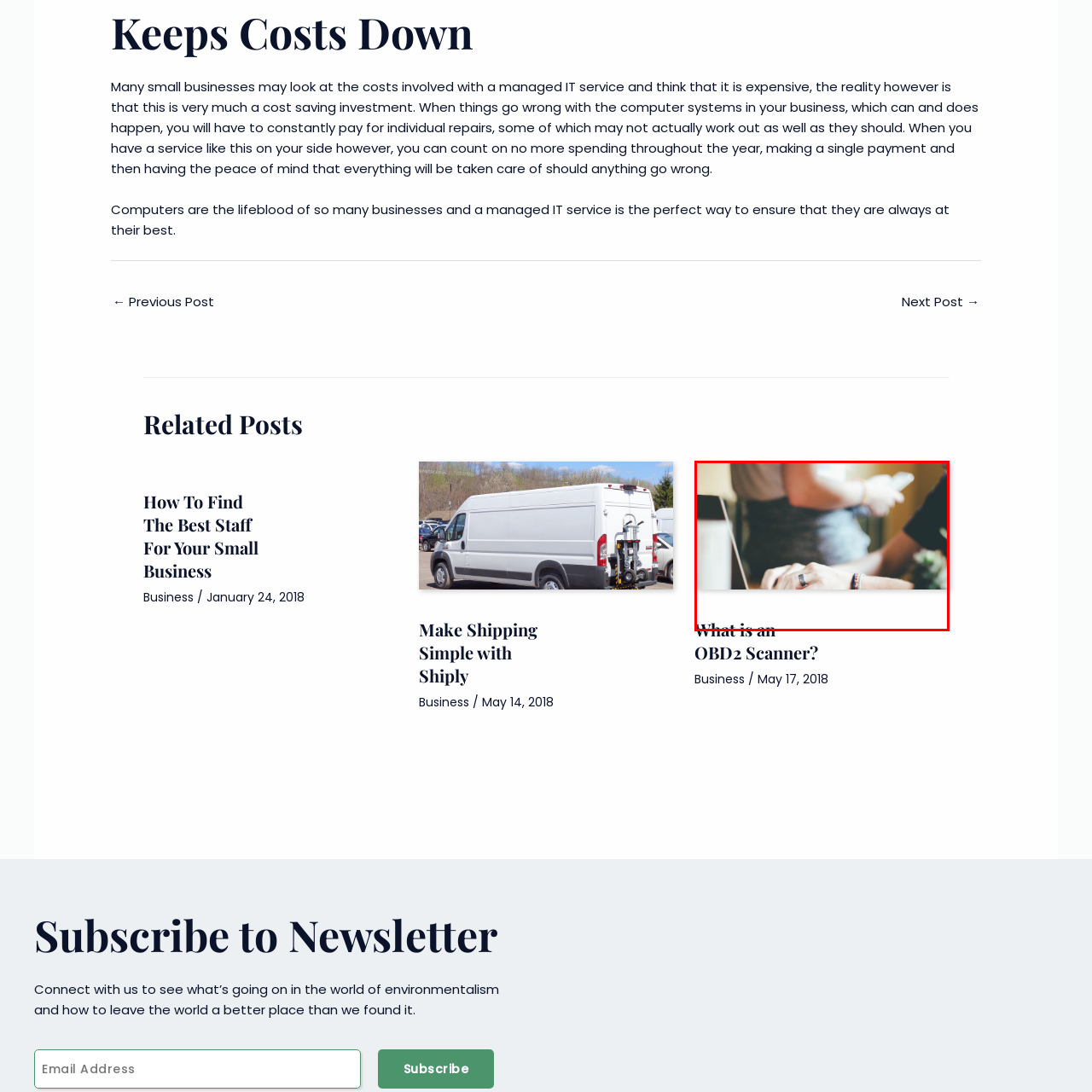When was the article published?
Inspect the image enclosed by the red bounding box and provide a detailed and comprehensive answer to the question.

The date of publication is listed as May 17, 2018, suggesting that the content is aimed at readers seeking knowledge about automotive technology. This indicates that the article was published on May 17, 2018.